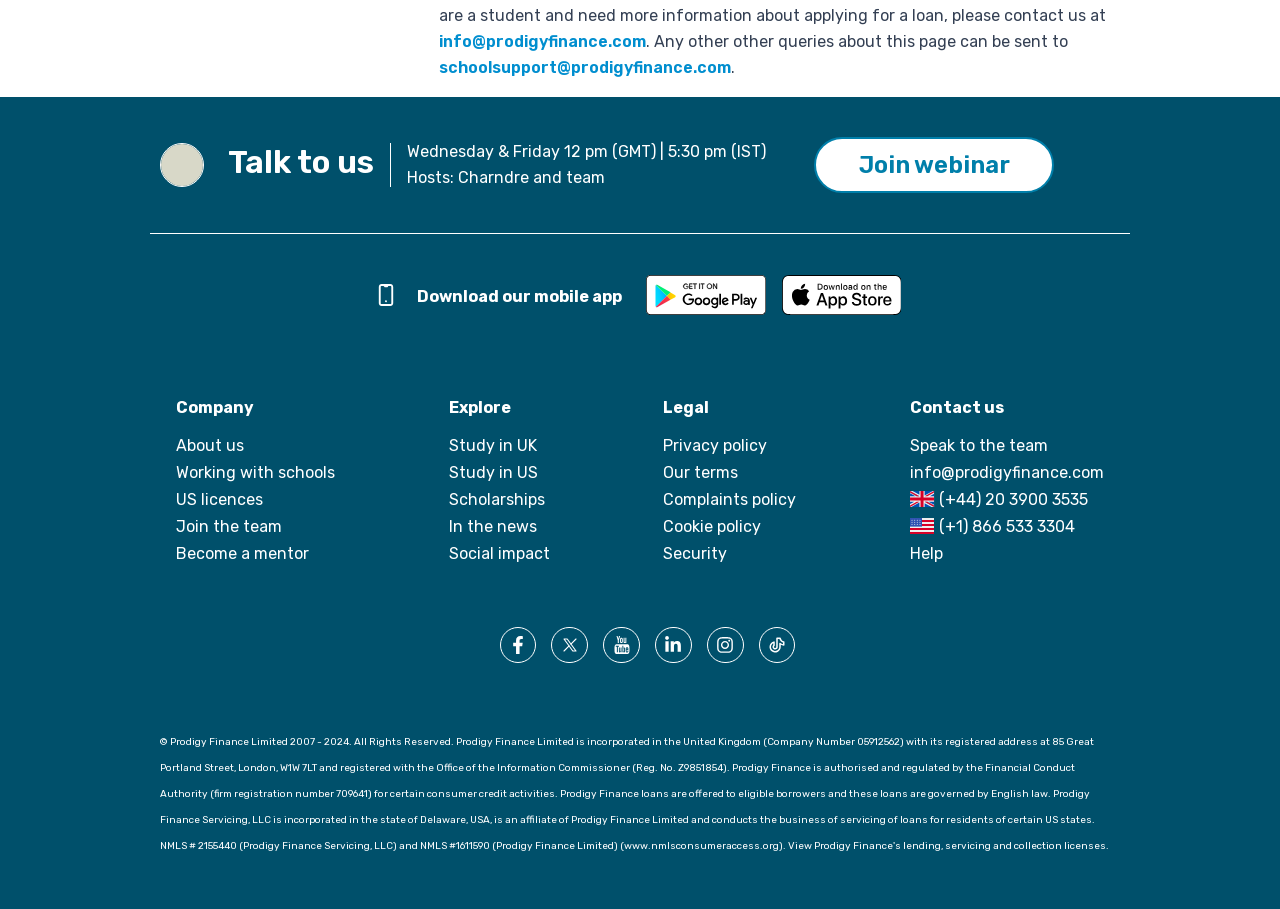Locate the bounding box of the UI element with the following description: "lending, servicing and collection licenses.".

[0.705, 0.925, 0.866, 0.938]